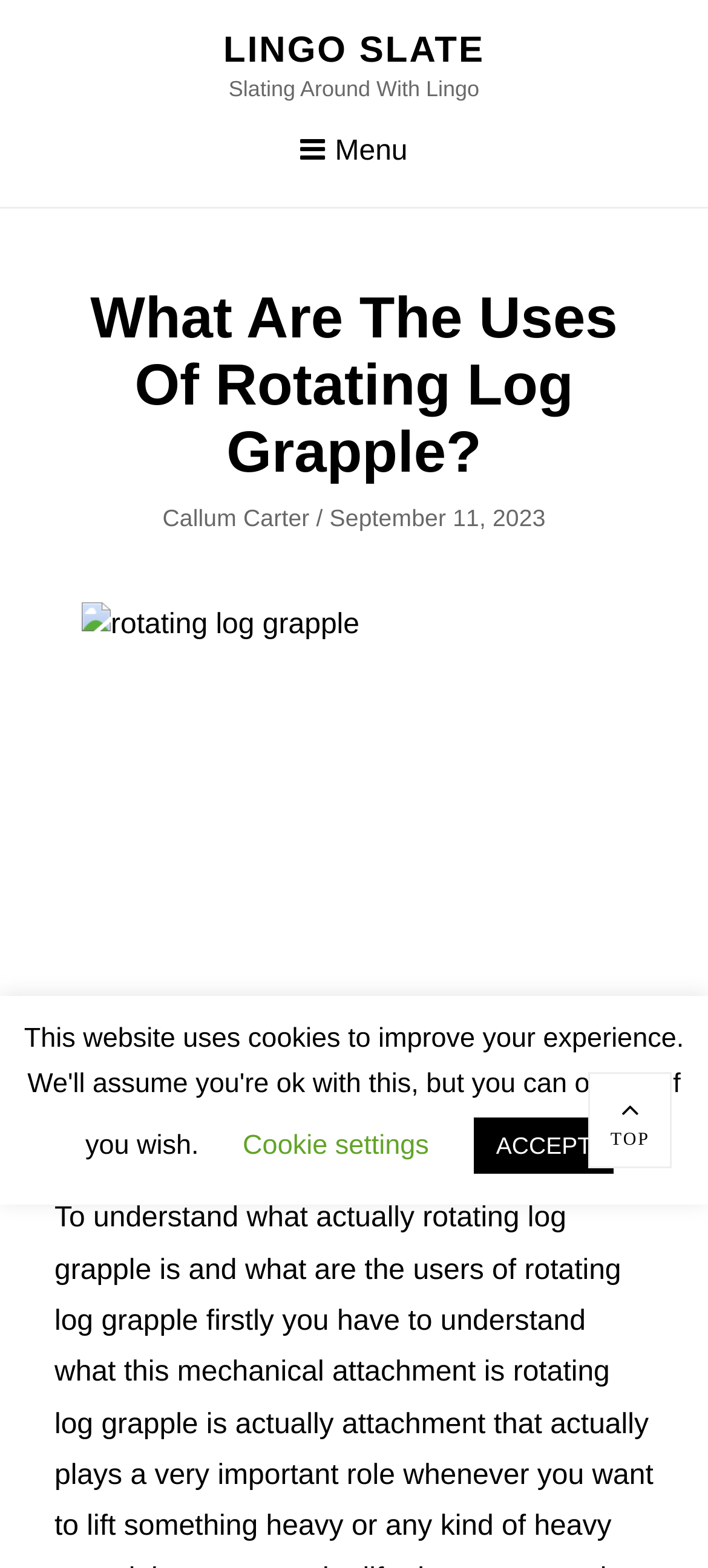Provide a comprehensive caption for the webpage.

The webpage is about understanding the concept of a rotating log grapple and its uses. At the top left, there is a link to "LINGO SLATE" and a static text "Slating Around With Lingo" next to it. On the top right, there is a button with a menu icon, which is not expanded. 

Below the top section, there is a header area that spans almost the entire width of the page. Within this area, there is a heading that reads "What Are The Uses Of Rotating Log Grapple?" followed by the author's name, "Callum Carter", and the date "September 11, 2023". 

Below the header area, there is a large image that takes up most of the page's width, showing a rotating log grapple. 

At the bottom left, there are two buttons: "Cookie settings" and "ACCEPT". At the bottom right, there is a hidden link to scroll up to the top of the page.